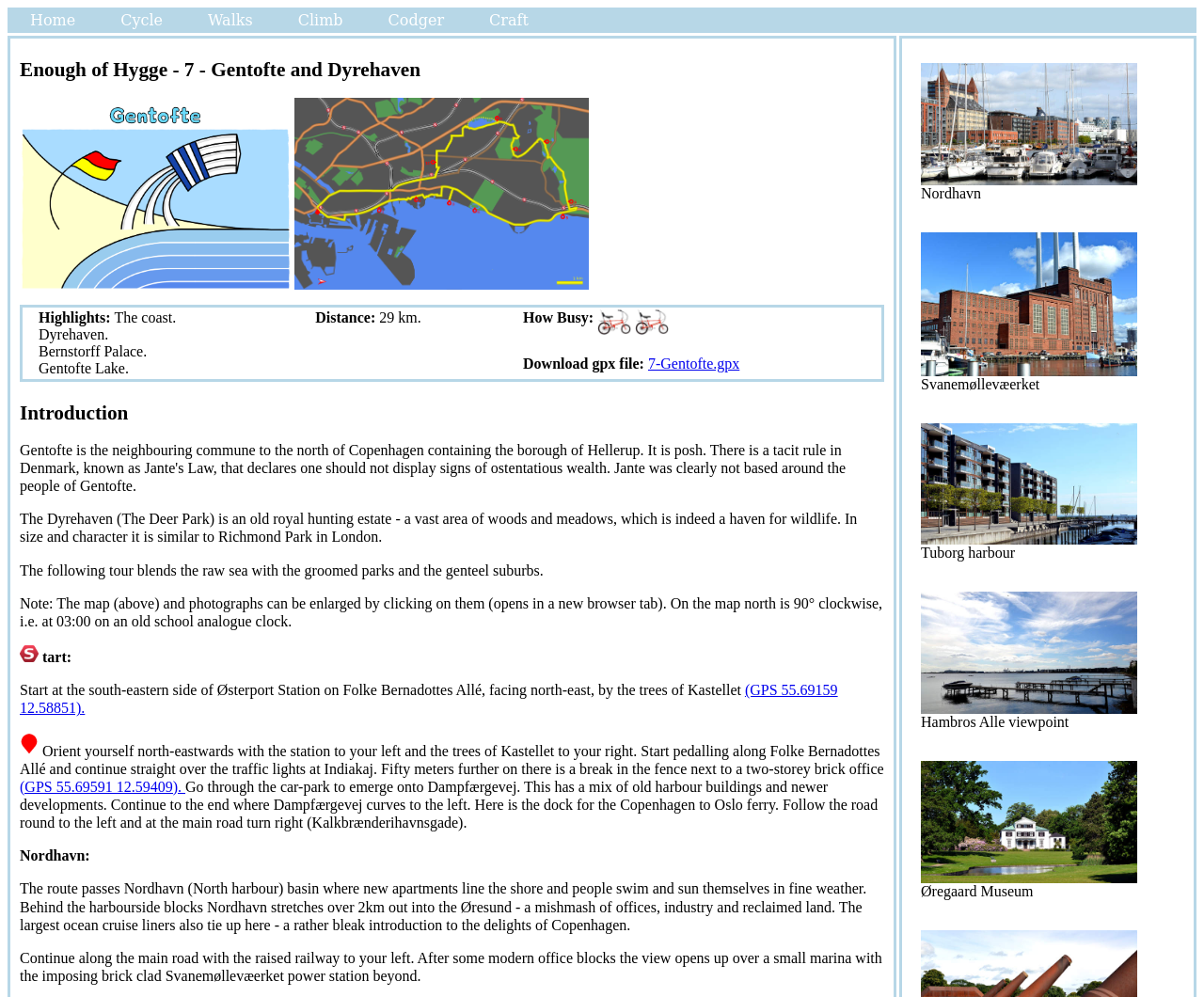Answer in one word or a short phrase: 
What is the name of the street where the tour starts?

Folke Bernadottes Allé